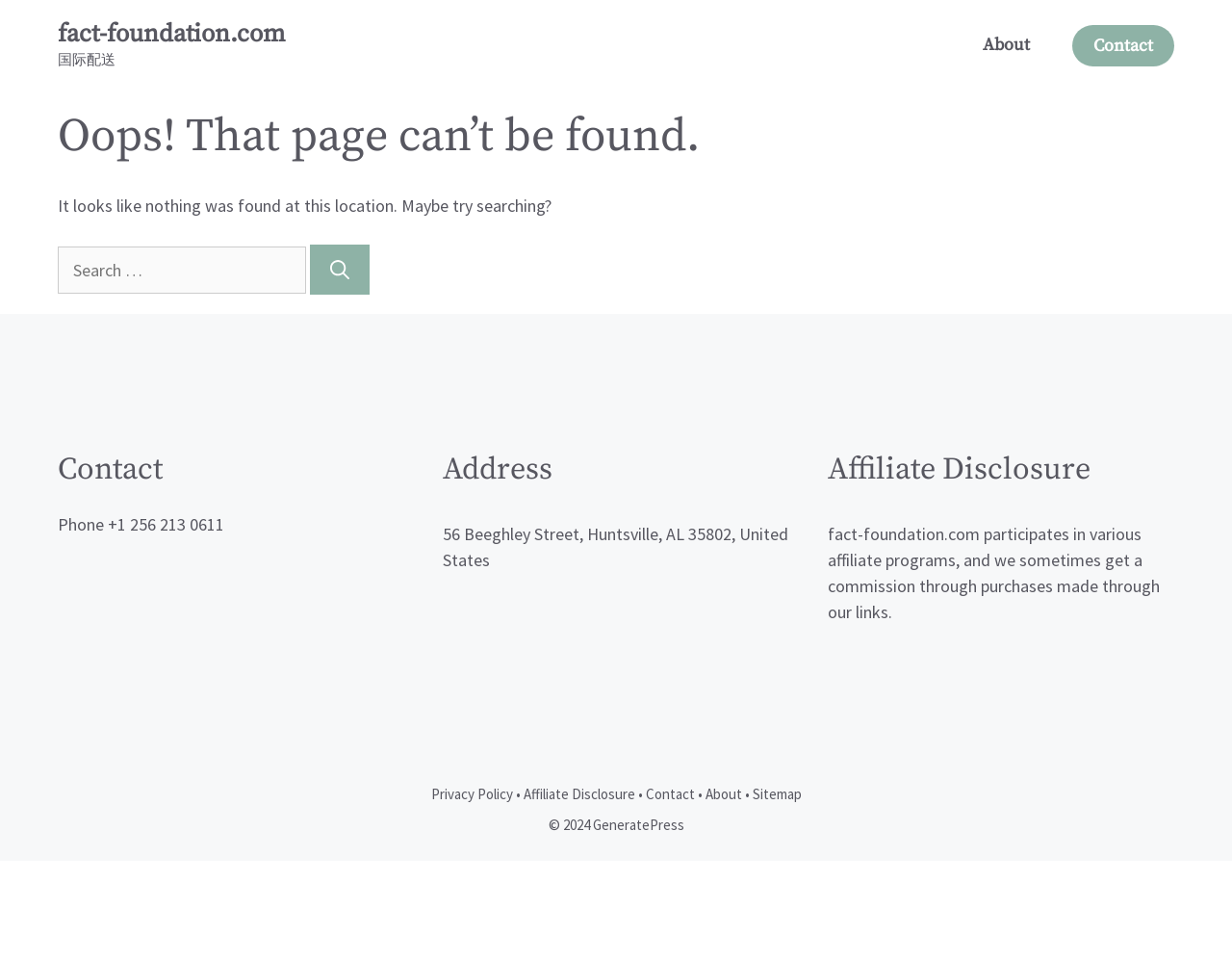What is the phone number provided?
Please provide a single word or phrase based on the screenshot.

+1 256 213 0611